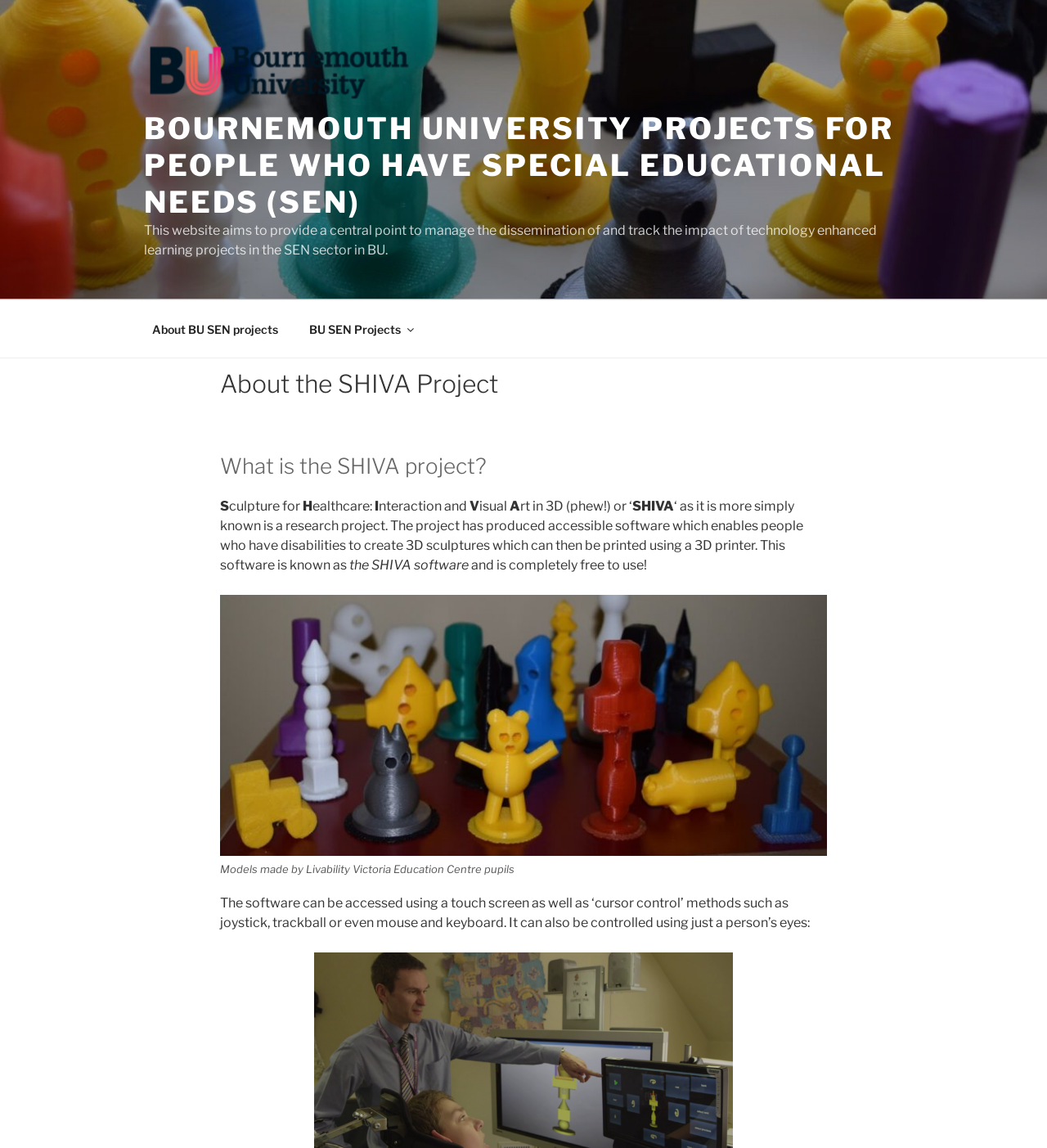What is the purpose of the SHIVA project?
Examine the webpage screenshot and provide an in-depth answer to the question.

The SHIVA project aims to provide accessible software that enables people who have disabilities to create 3D sculptures which can then be printed using a 3D printer, promoting inclusivity and accessibility in technology-enhanced learning.